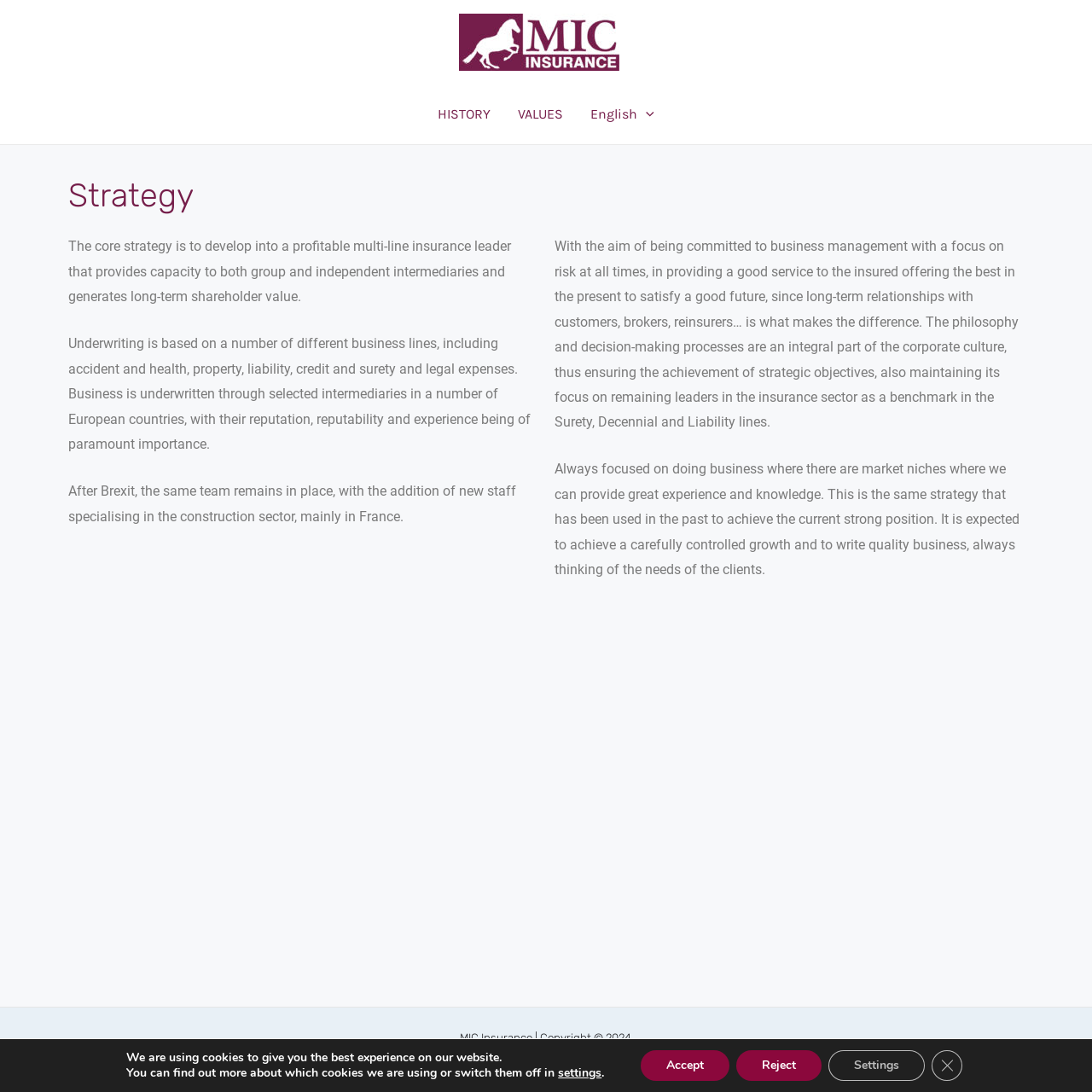Identify the bounding box coordinates of the clickable section necessary to follow the following instruction: "Read the company strategy". The coordinates should be presented as four float numbers from 0 to 1, i.e., [left, top, right, bottom].

[0.062, 0.16, 0.938, 0.199]